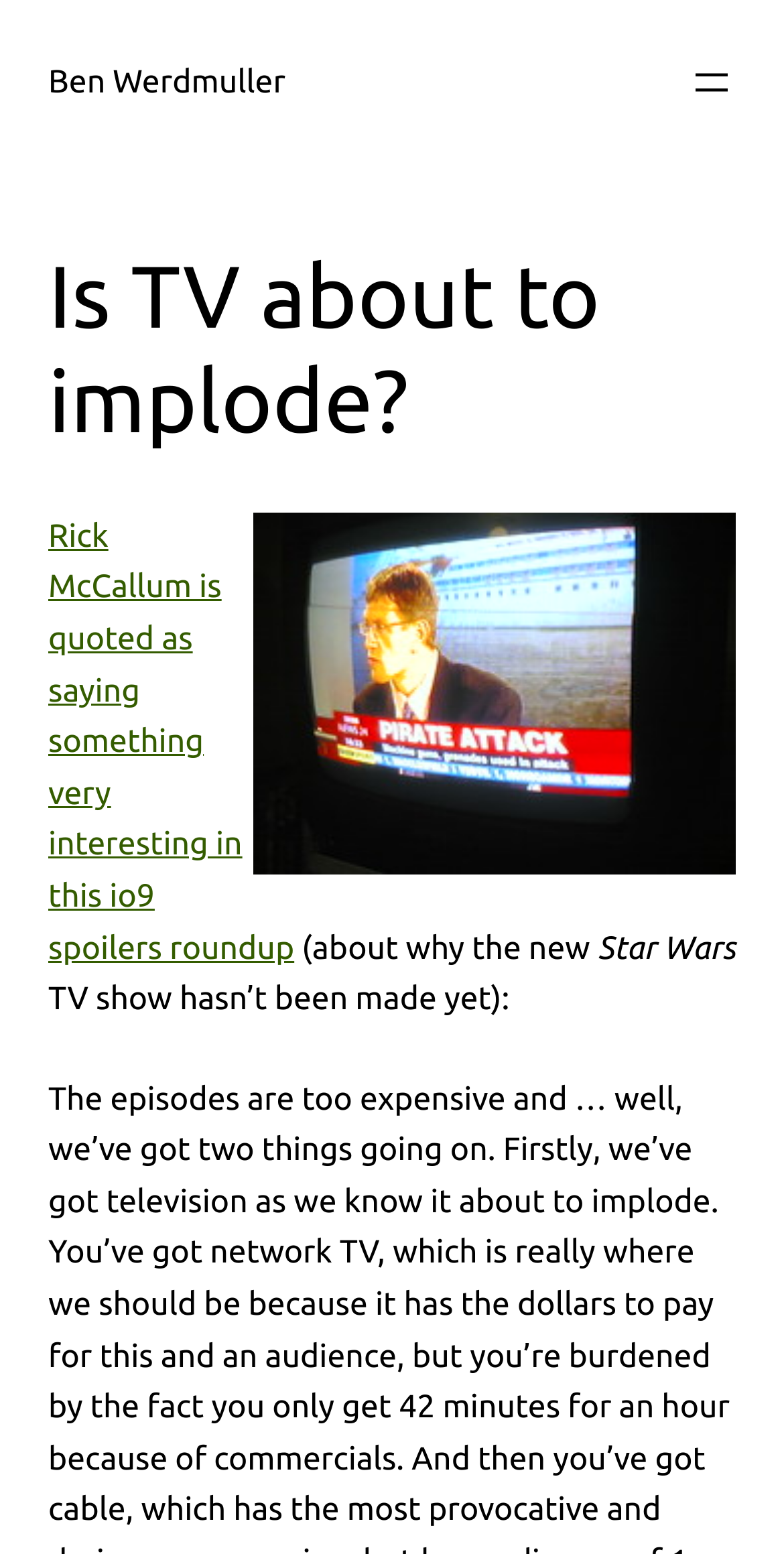What is the image caption?
From the details in the image, provide a complete and detailed answer to the question.

The image caption can be determined by looking at the image element, which contains the text 'It's a dangerous world'. This suggests that the caption of the image is 'It's a dangerous world'.